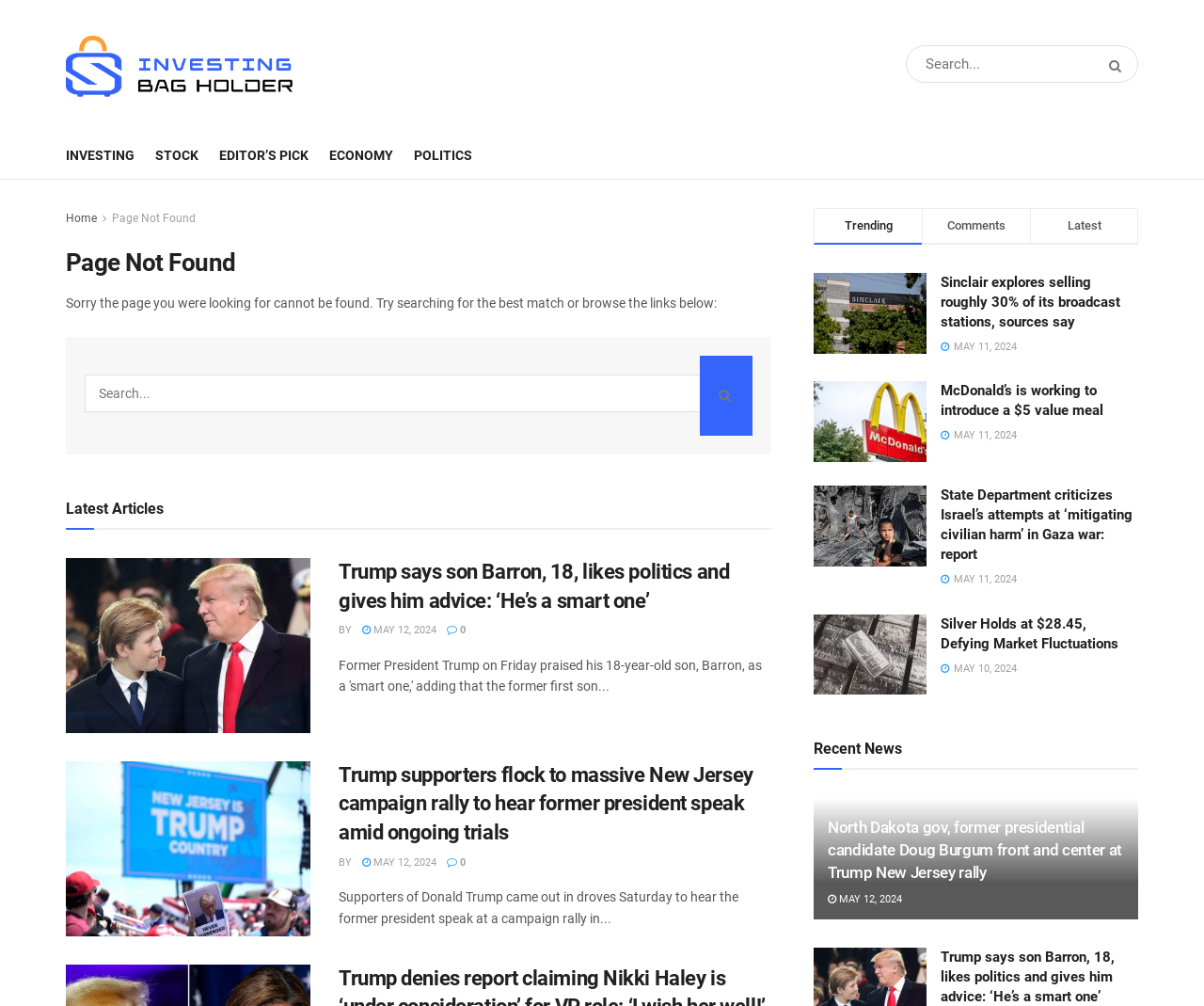Generate the text content of the main headline of the webpage.

Page Not Found